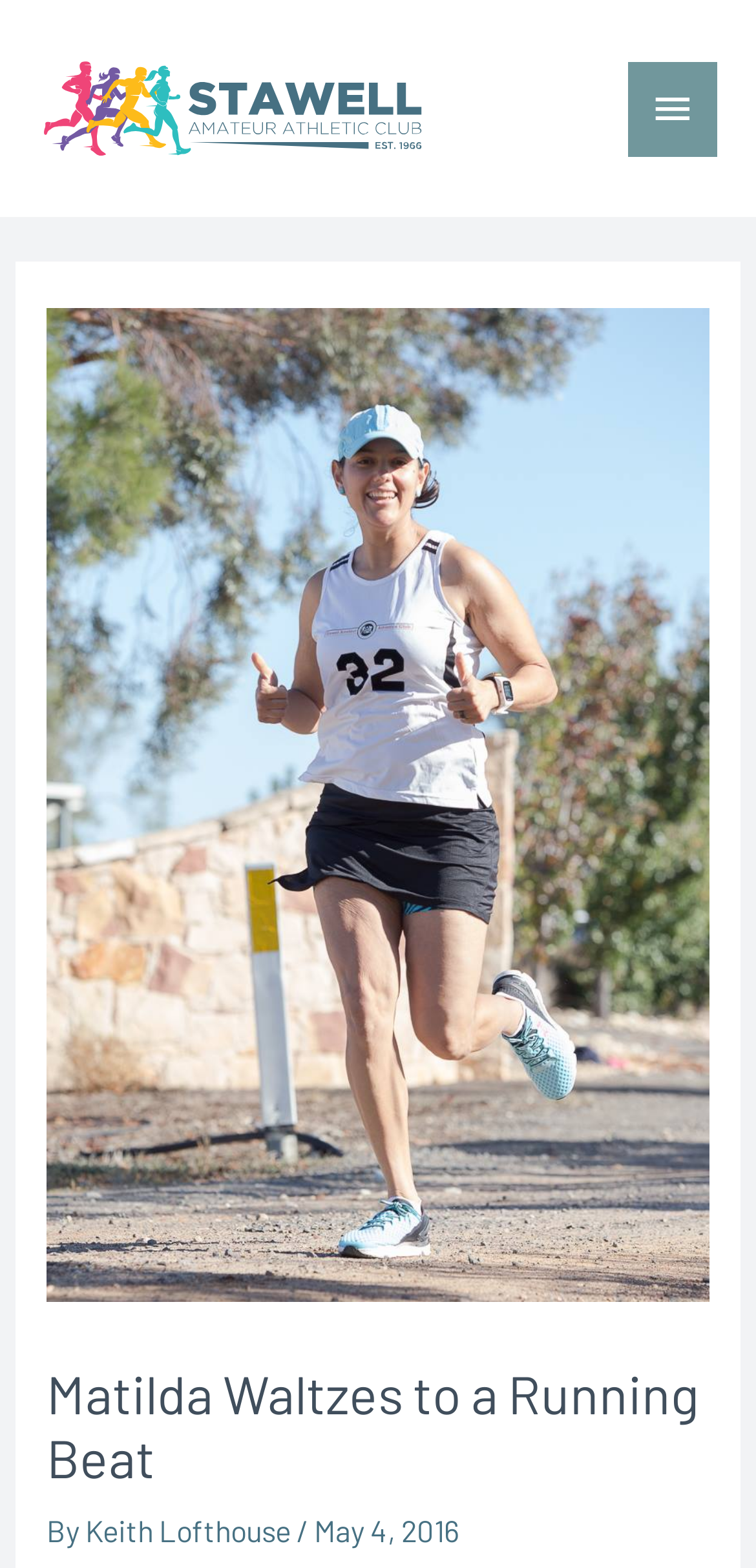Based on the image, give a detailed response to the question: Who wrote the article?

I found the answer by looking at the link element with the text 'Keith Lofthouse' below the heading 'Matilda Waltzes to a Running Beat', which is likely the author of the article.